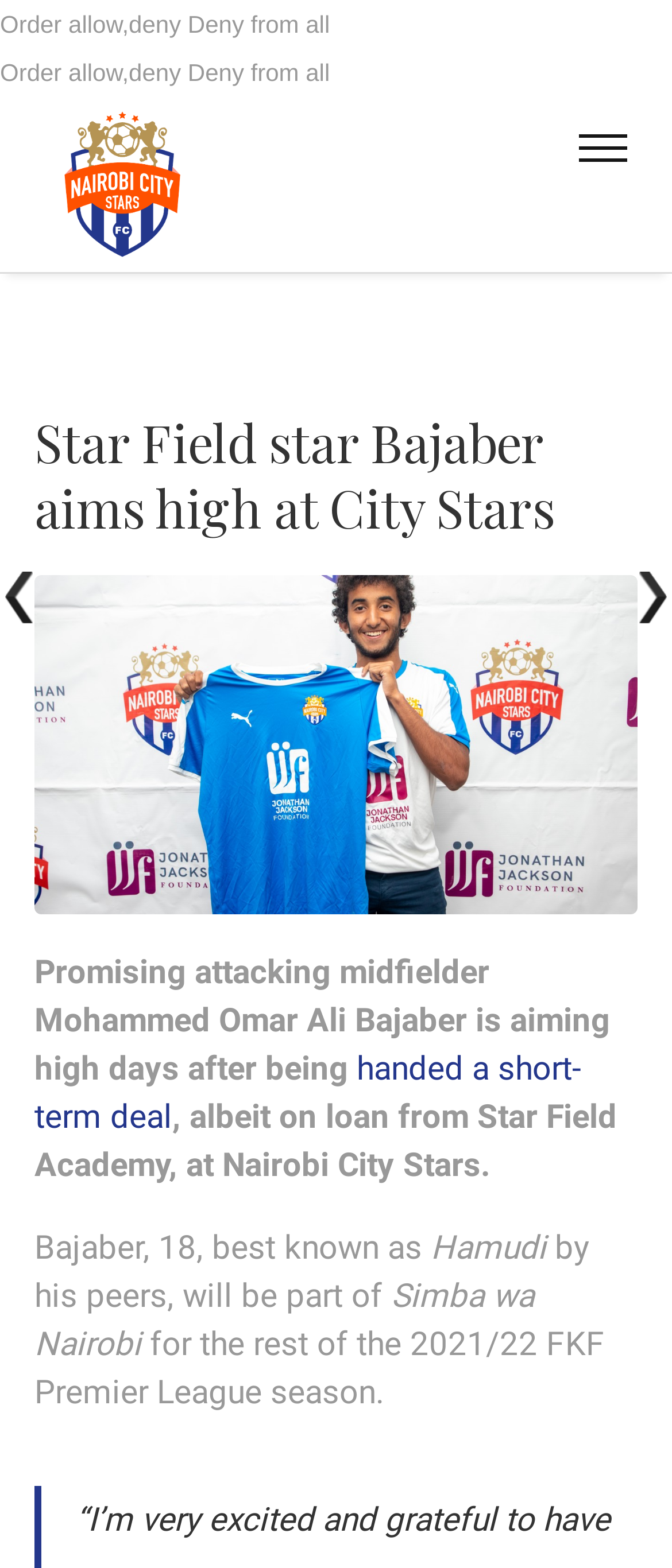What is the name of the team?
Look at the image and respond with a single word or a short phrase.

Nairobi City Stars